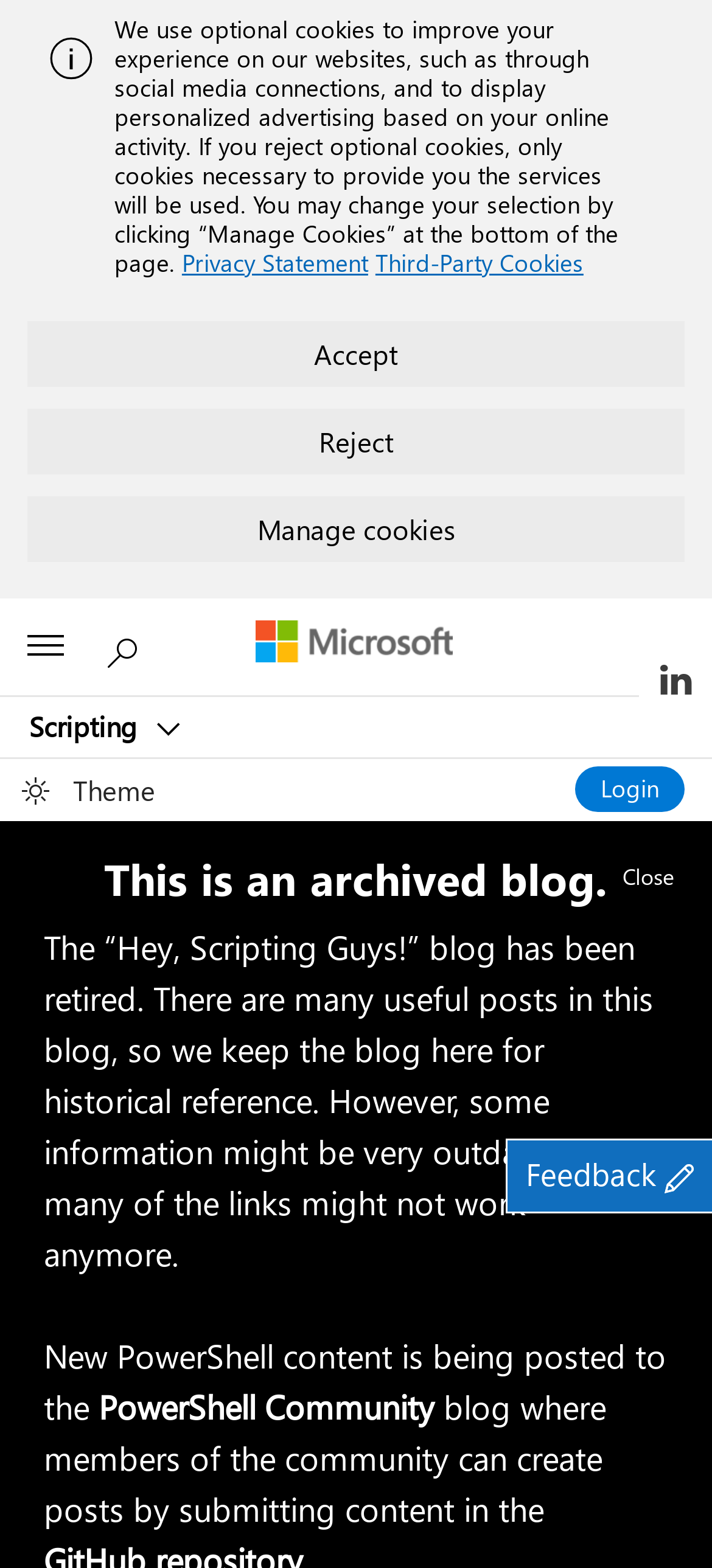Provide a brief response using a word or short phrase to this question:
What is the name of the blog?

Scripting Blog